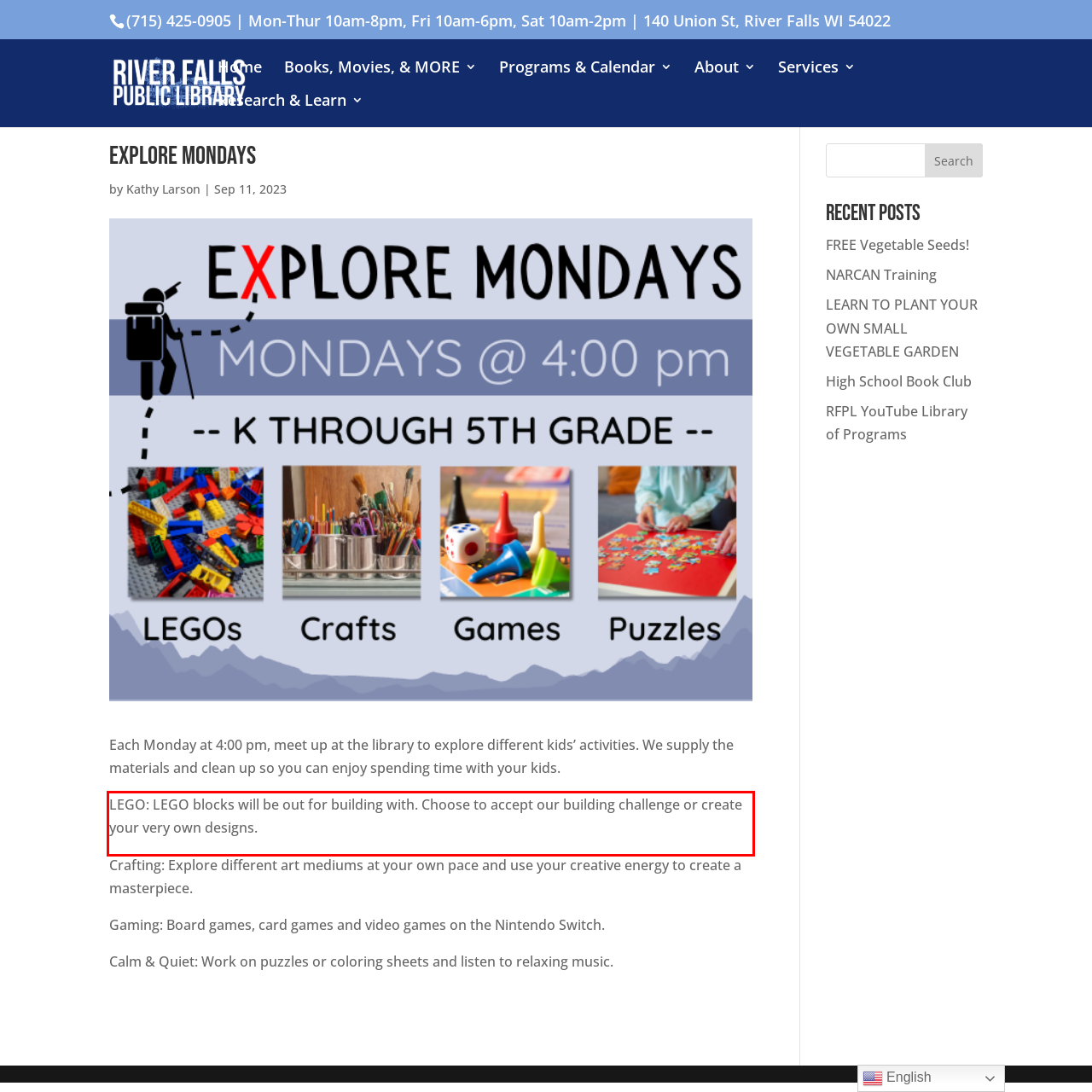In the given screenshot, locate the red bounding box and extract the text content from within it.

LEGO: LEGO blocks will be out for building with. Choose to accept our building challenge or create your very own designs.